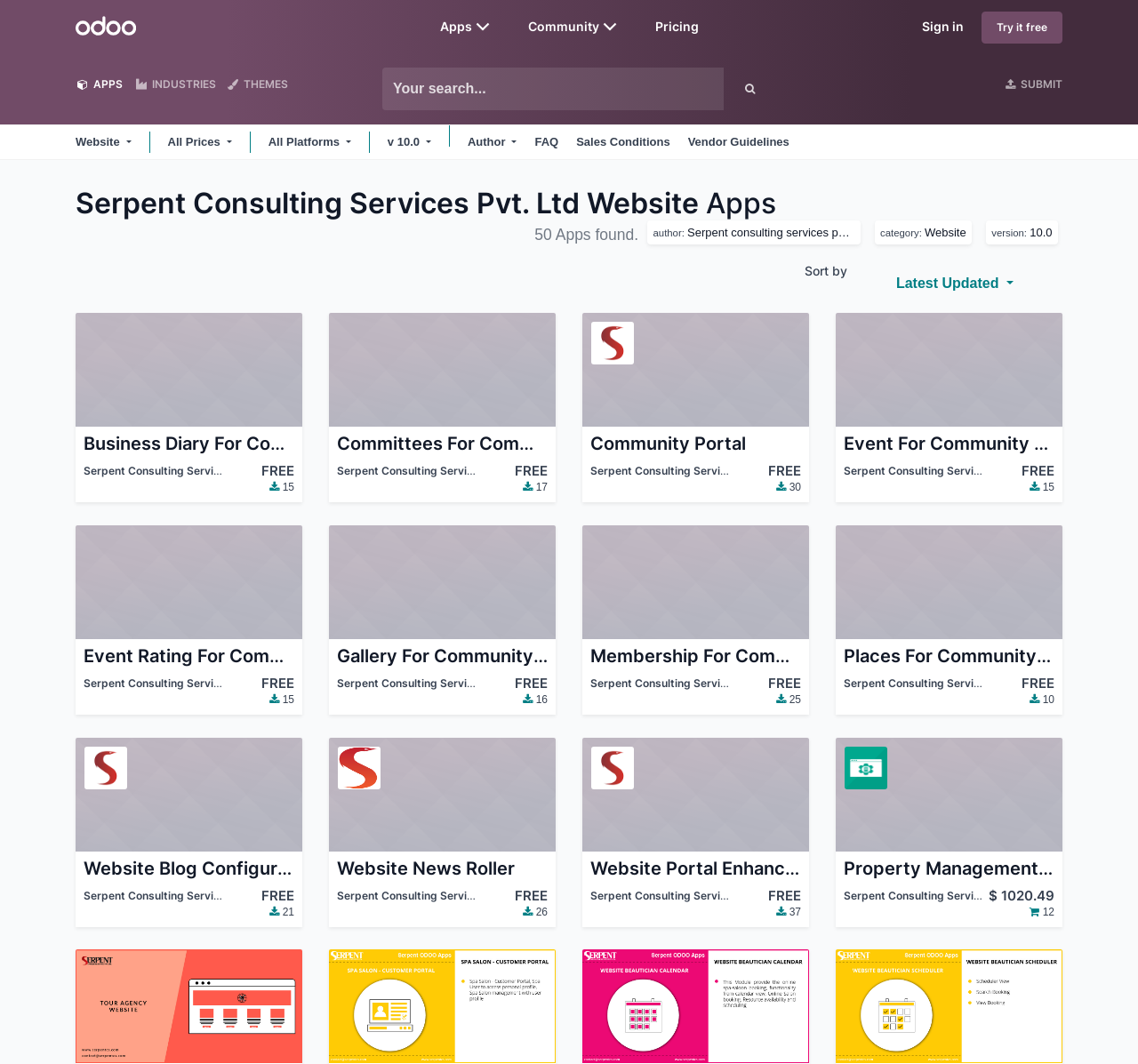Give a one-word or one-phrase response to the question: 
What is the price of Property Management Website?

$1020.49